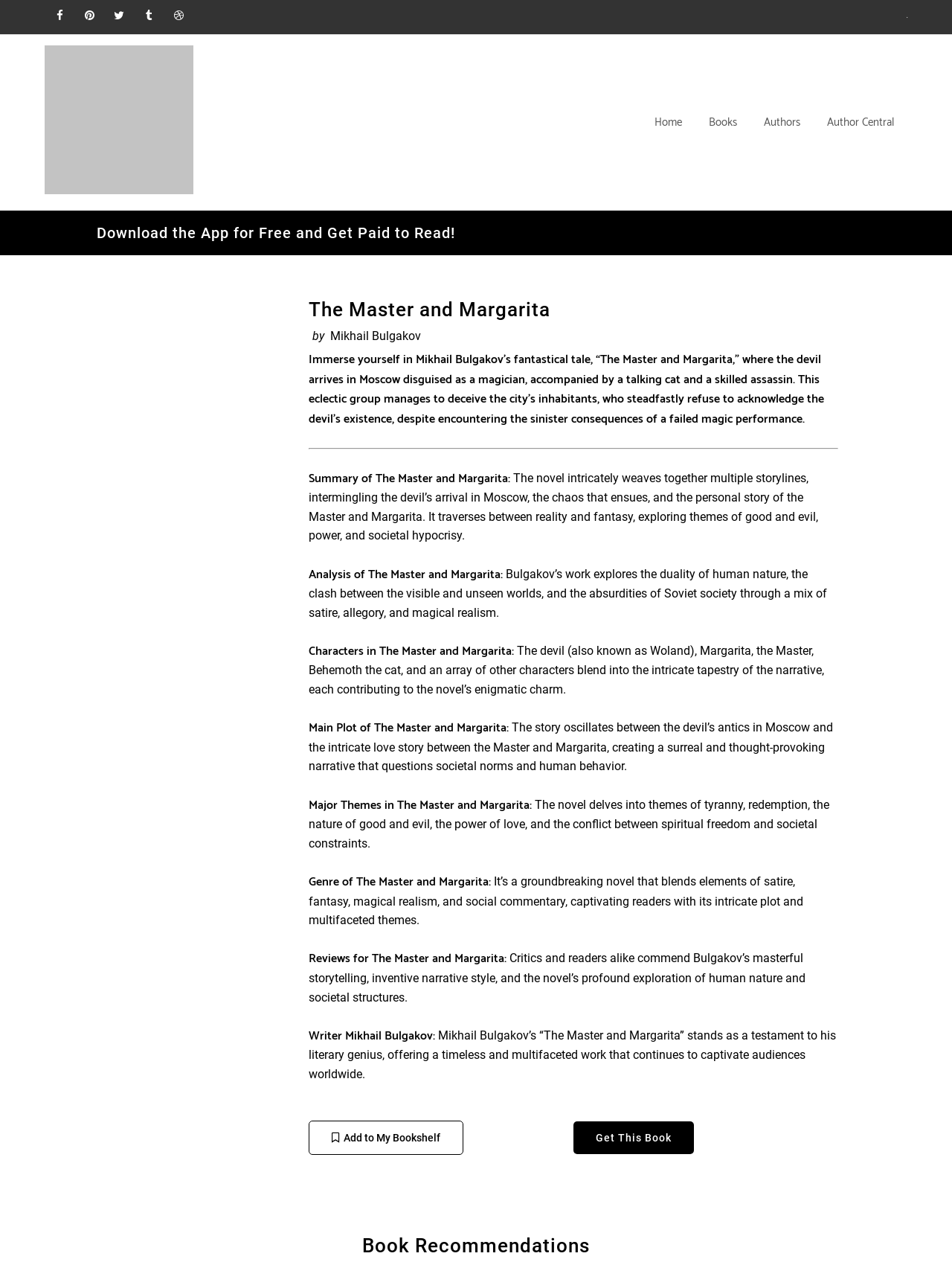Explain the contents of the webpage comprehensively.

This webpage is about the book "The Master and Margarita" by Mikhail Bulgakov. At the top, there are several social media links and a logo of "Booksta" with an image. Below the logo, there are navigation links to "Home", "Books", "Authors", and "Author Central". 

The main content of the page is divided into sections. The first section has a heading "The Master and Margarita" and provides a brief summary of the book. Below the summary, there are several sections that analyze the book, including its characters, main plot, major themes, and genre. Each section has a heading and a brief description.

On the right side of the page, there is a call-to-action section with a heading "Download the App for Free and Get Paid to Read!" and a link to download the app. Below this section, there is an image with a link.

At the bottom of the page, there is a section with a heading "Book Recommendations". There are also buttons to "Add to My Bookshelf" and "Get This Book" on the page.